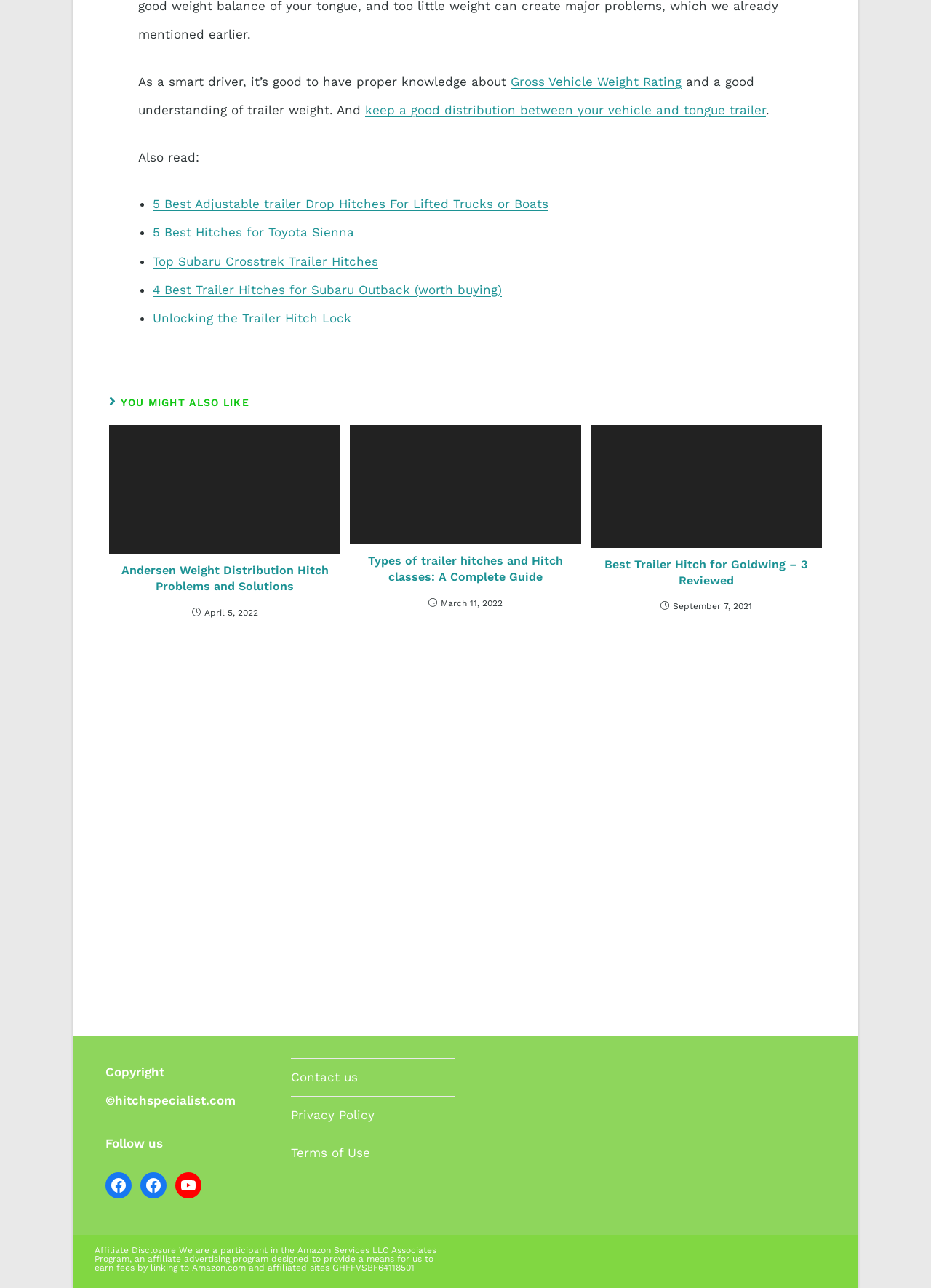Determine the bounding box coordinates in the format (top-left x, top-left y, bottom-right x, bottom-right y). Ensure all values are floating point numbers between 0 and 1. Identify the bounding box of the UI element described by: Facebook

[0.113, 0.91, 0.141, 0.931]